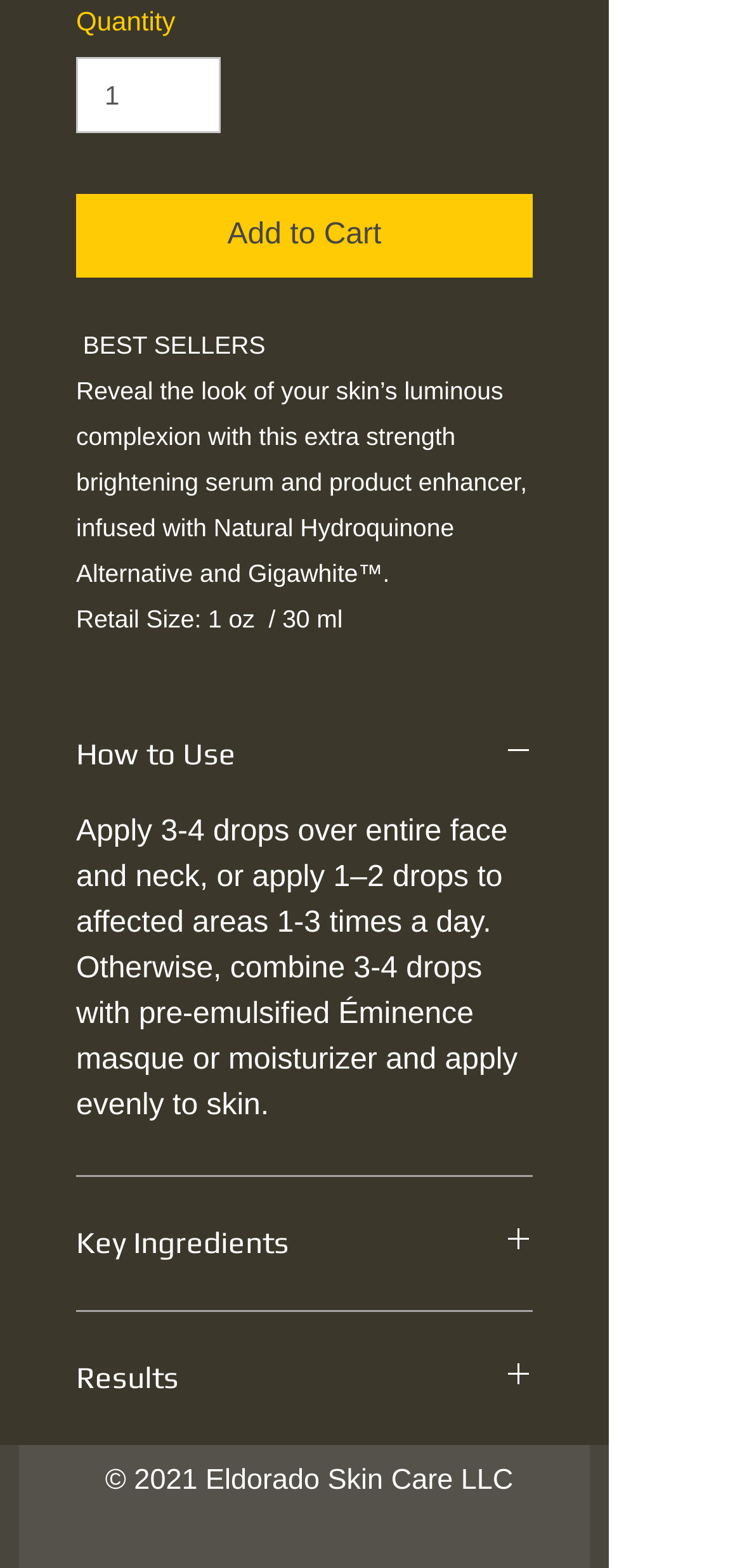Use a single word or phrase to answer the question:
What is the recommended usage?

3-4 drops